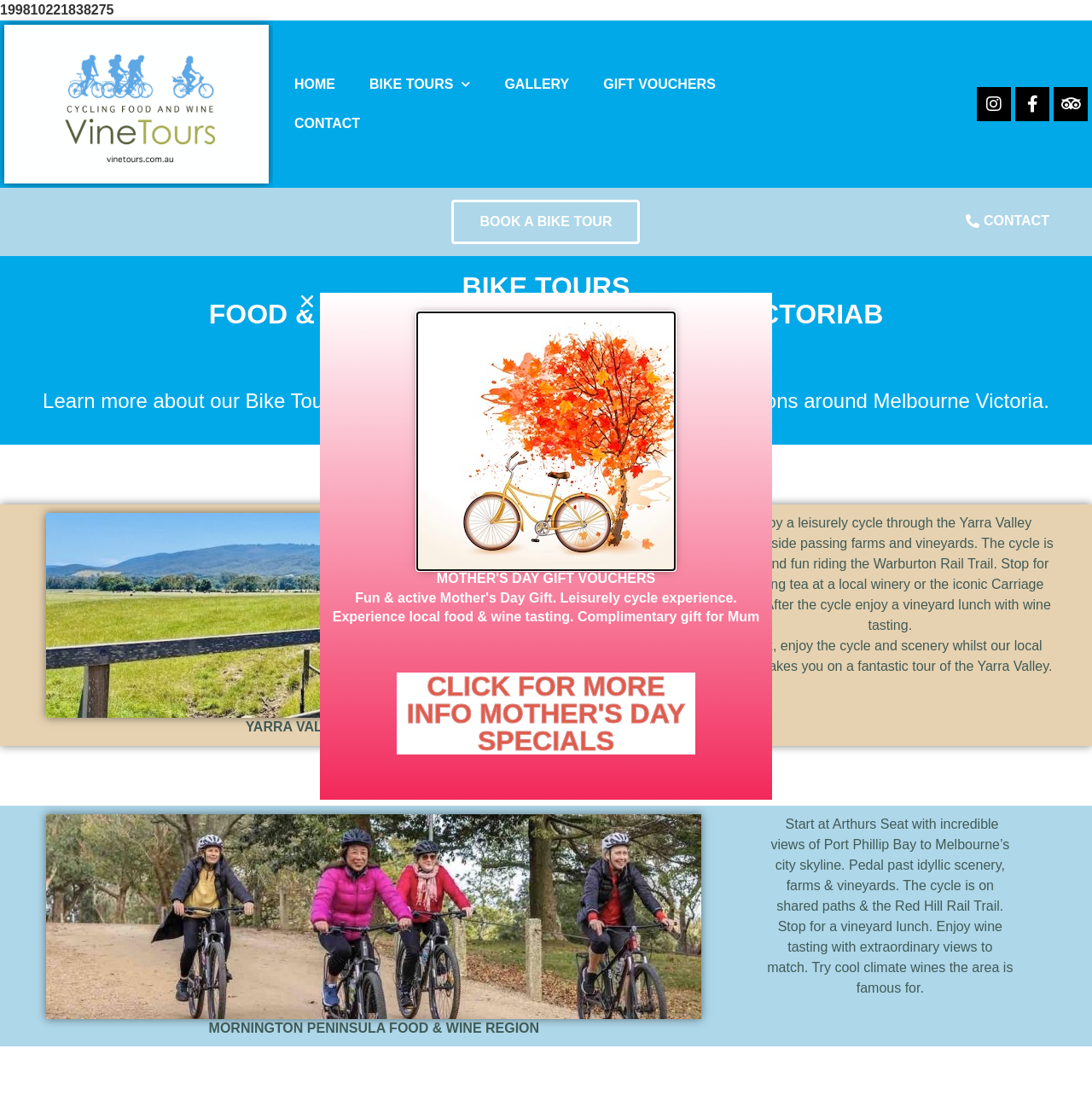What is the name of the trail where you can cycle easily and fun?
Using the visual information, respond with a single word or phrase.

Warburton Rail Trail